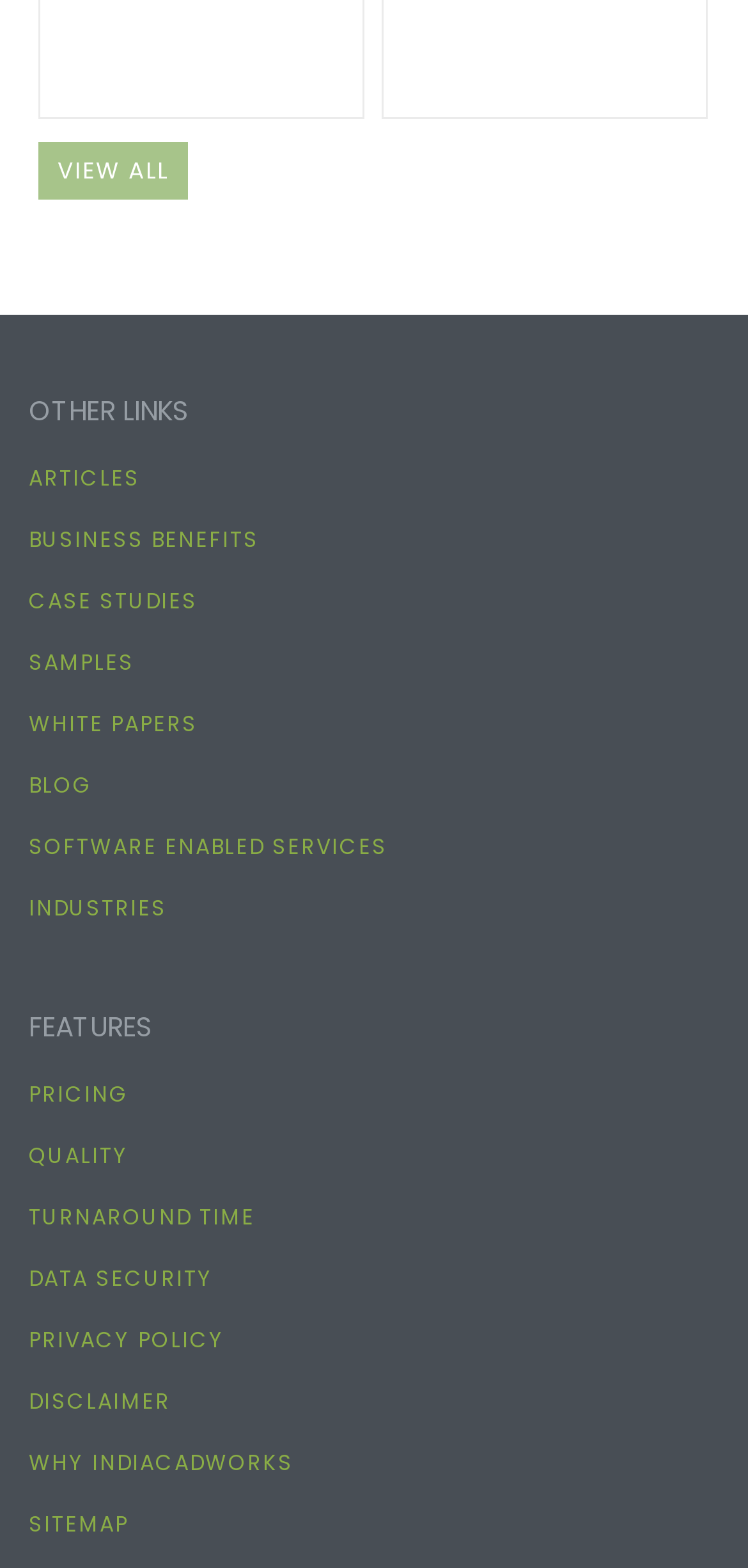What is the section above 'FEATURES'?
Using the image provided, answer with just one word or phrase.

OTHER LINKS